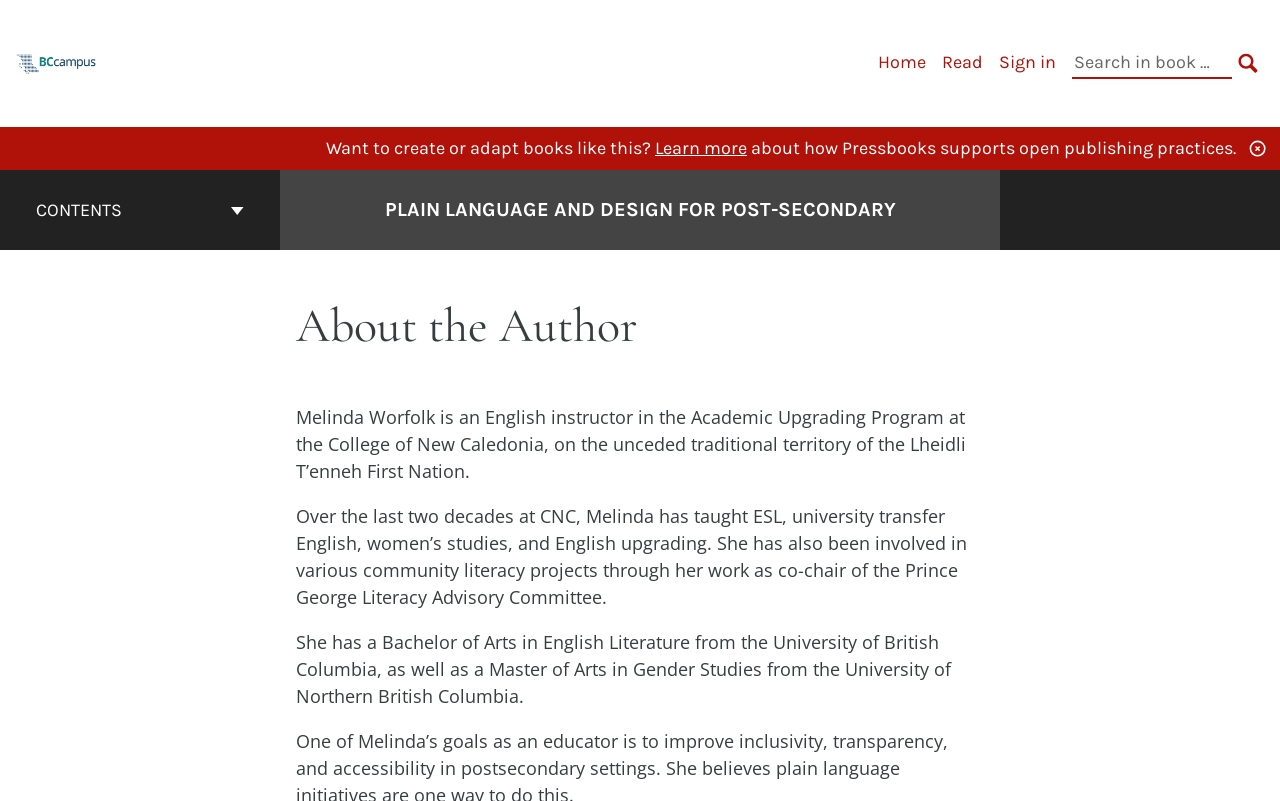How many links are there in the primary navigation?
Can you provide an in-depth and detailed response to the question?

I found the number of links in the primary navigation by looking at the navigation element with the label 'Primary Navigation'. This element contains three link elements with the text 'Home', 'Read', and 'Sign in', which indicates that there are three links in the primary navigation.